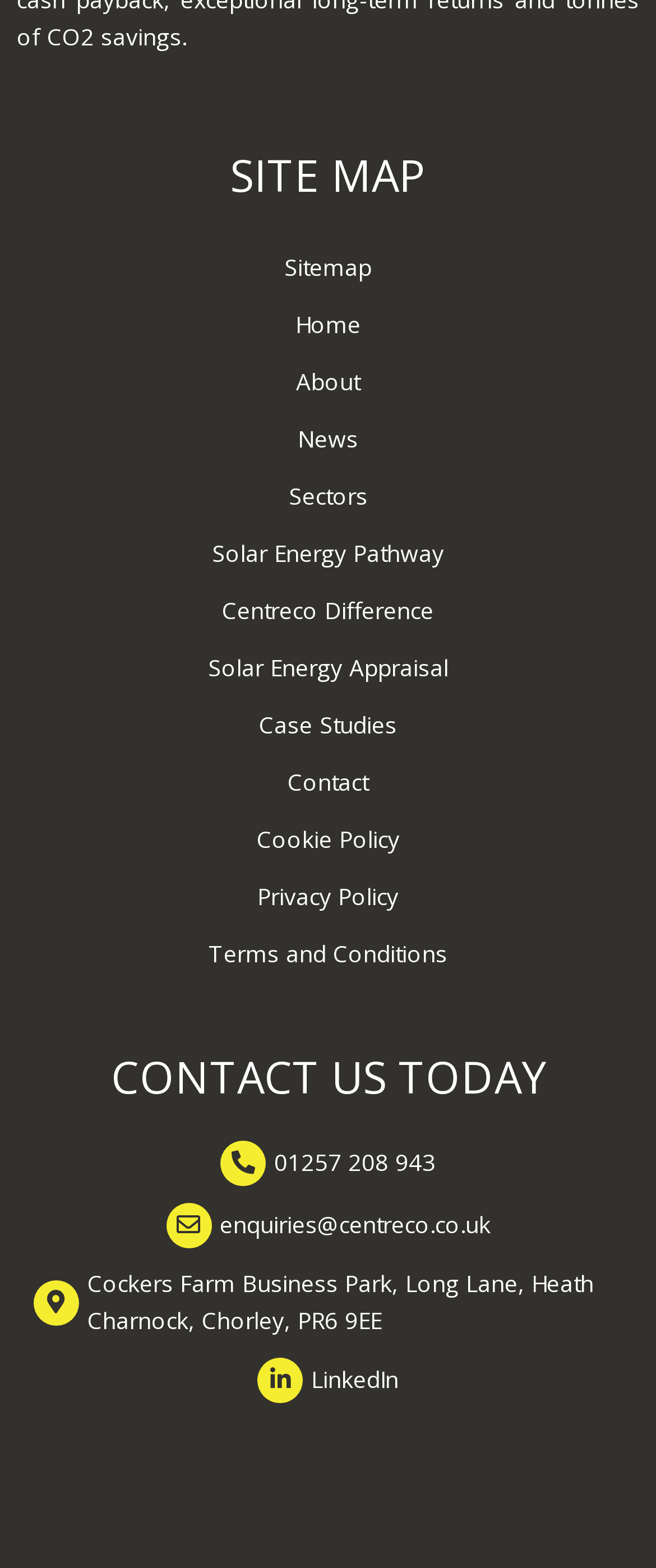What is the business address of Centreco?
Based on the image, give a concise answer in the form of a single word or short phrase.

Cockers Farm Business Park, Long Lane, Heath Charnock, Chorley, PR6 9EE